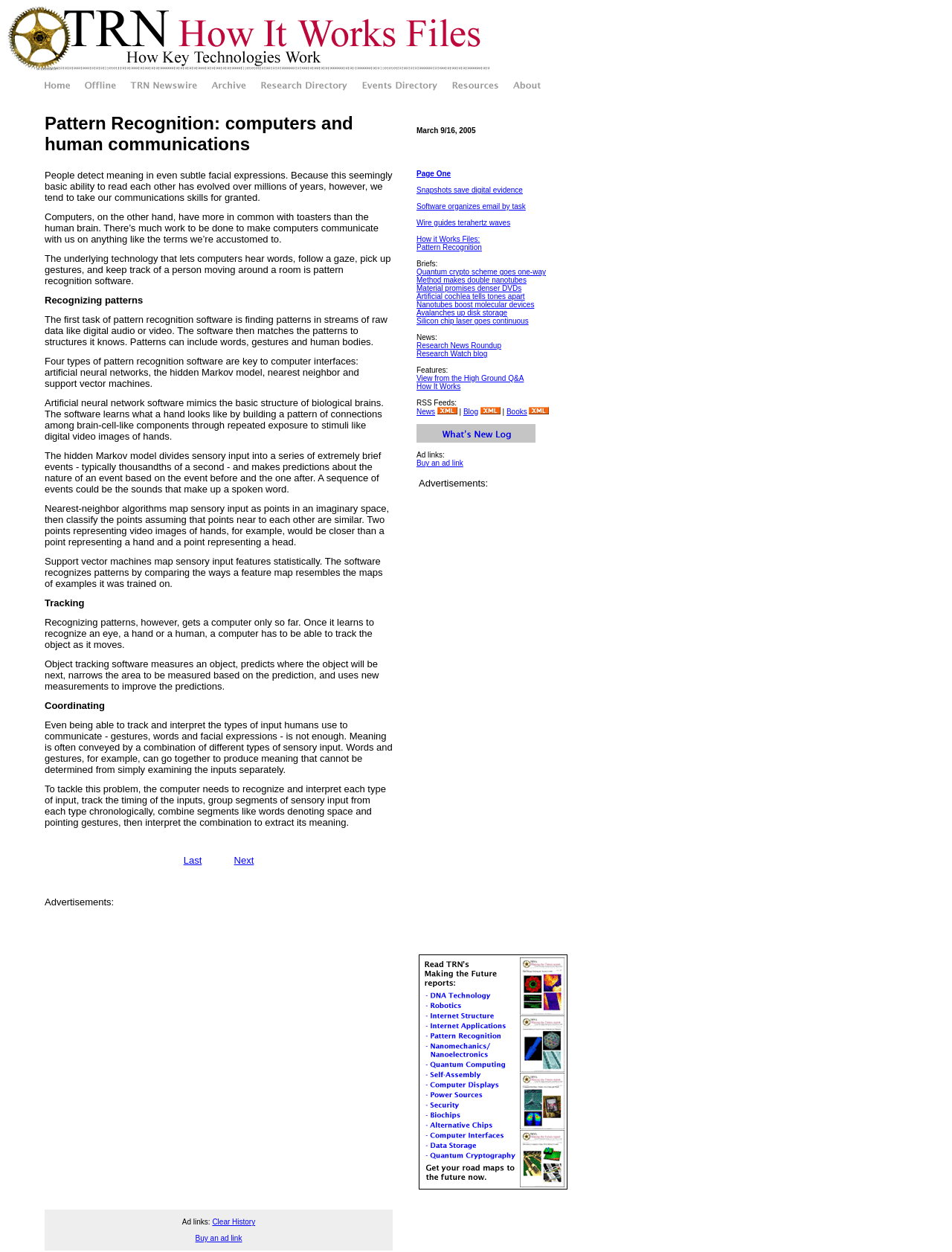Predict the bounding box coordinates of the UI element that matches this description: "Facebook". The coordinates should be in the format [left, top, right, bottom] with each value between 0 and 1.

None